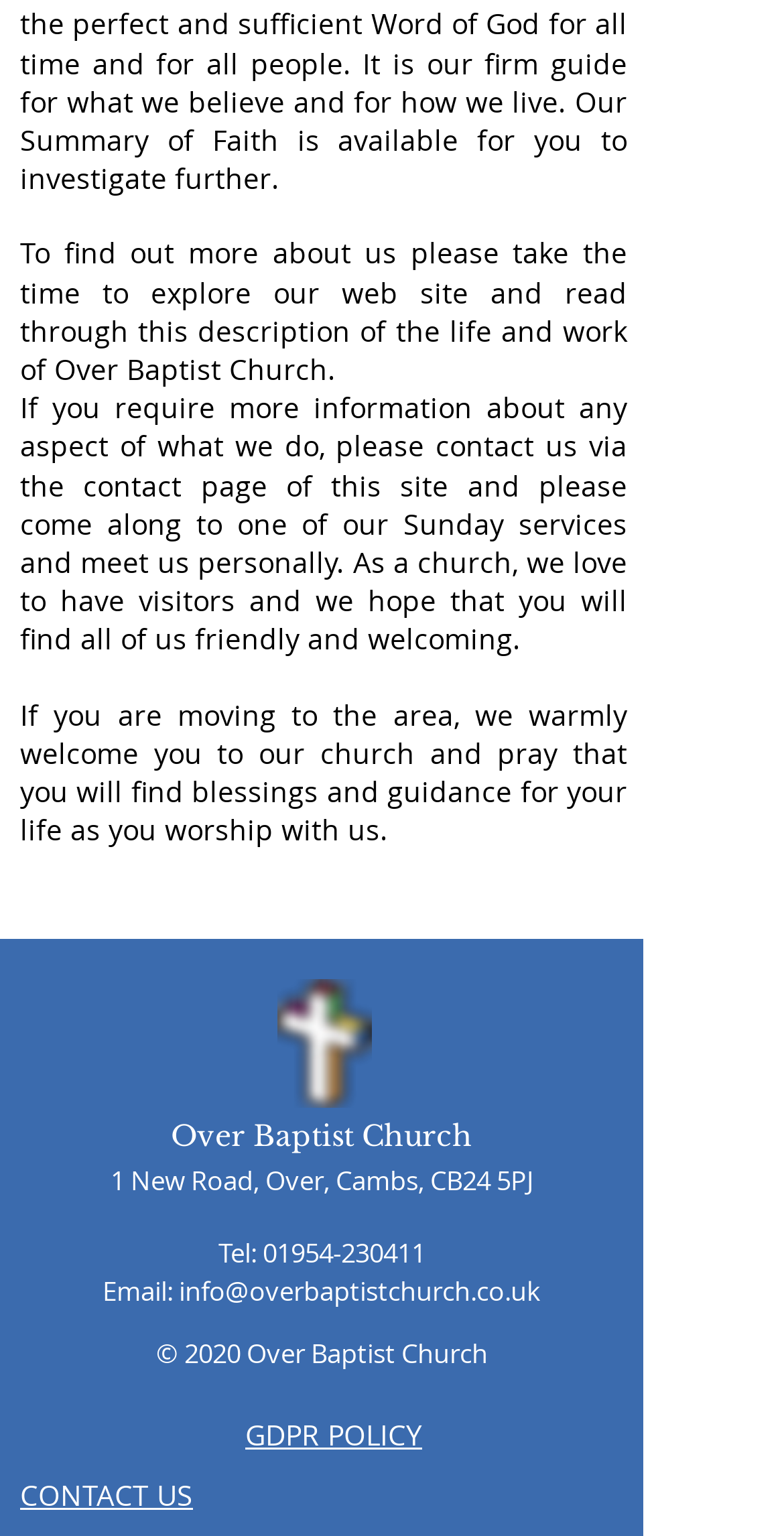Identify the bounding box coordinates for the UI element mentioned here: "GDPR POLICY". Provide the coordinates as four float values between 0 and 1, i.e., [left, top, right, bottom].

[0.313, 0.926, 0.538, 0.944]